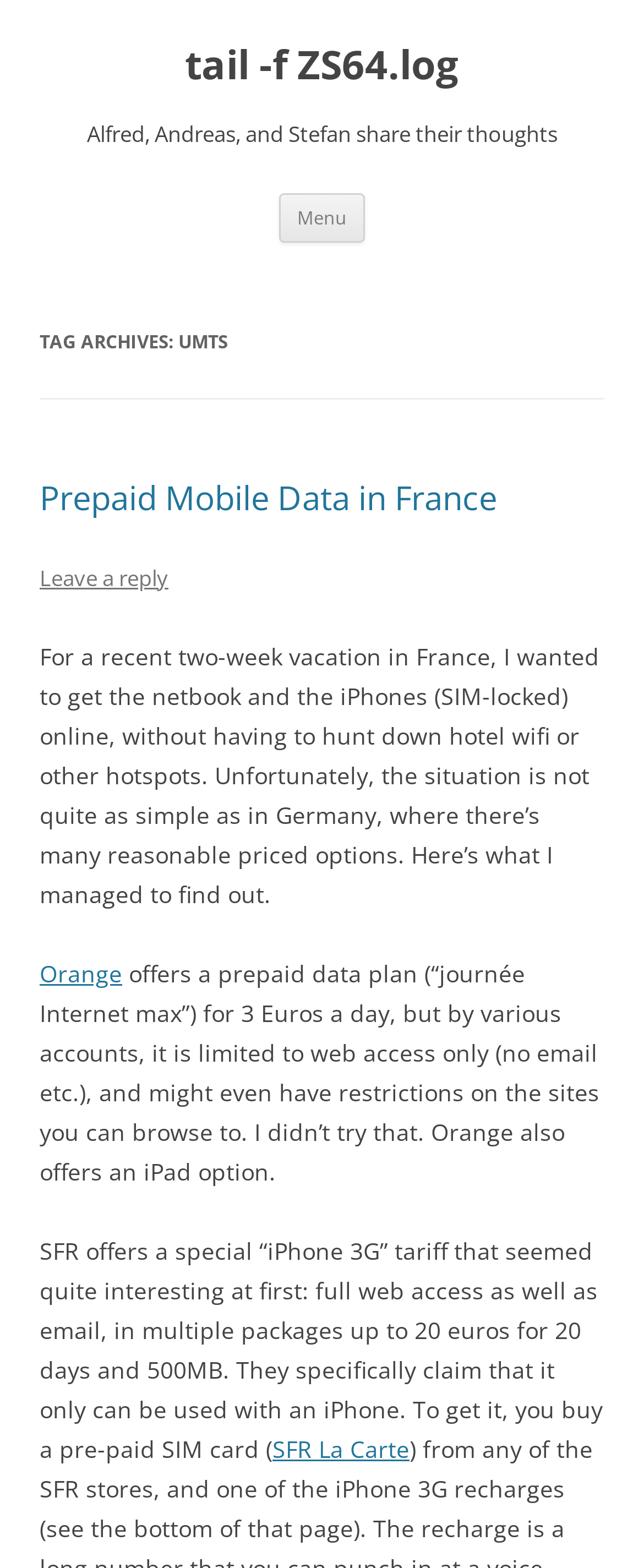Please reply to the following question using a single word or phrase: 
What is the topic of the tag archive?

UMTS